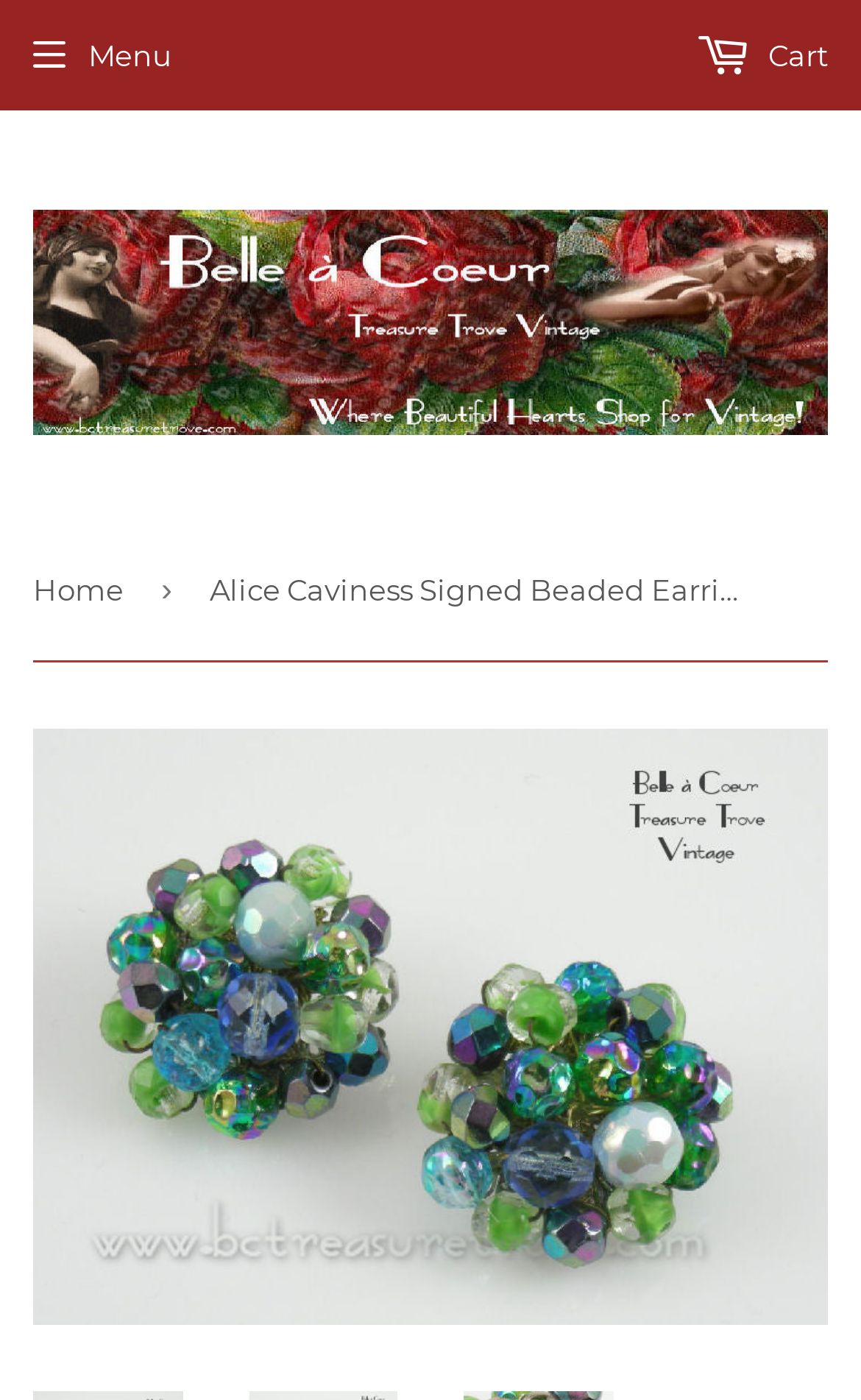Answer the following query with a single word or phrase:
What type of item is being sold?

Earrings